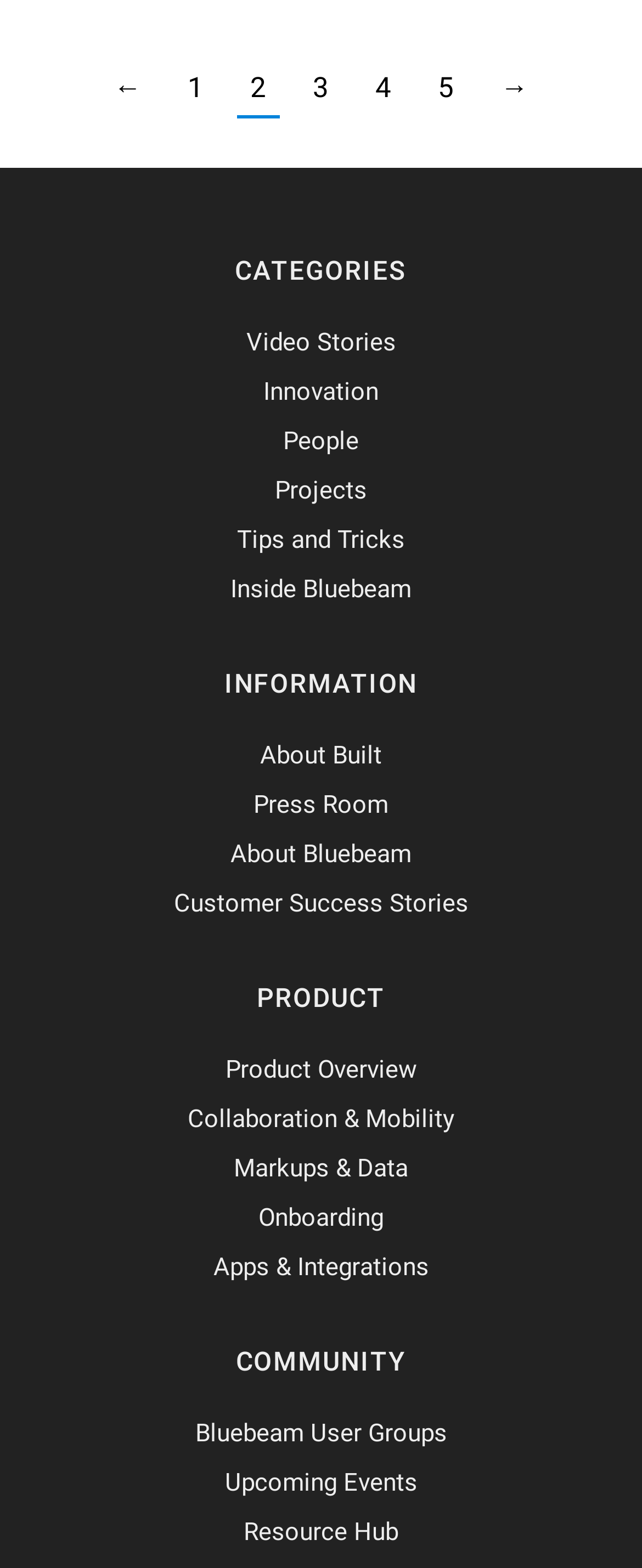Please determine the bounding box coordinates for the element that should be clicked to follow these instructions: "learn about Innovation".

[0.41, 0.24, 0.59, 0.259]